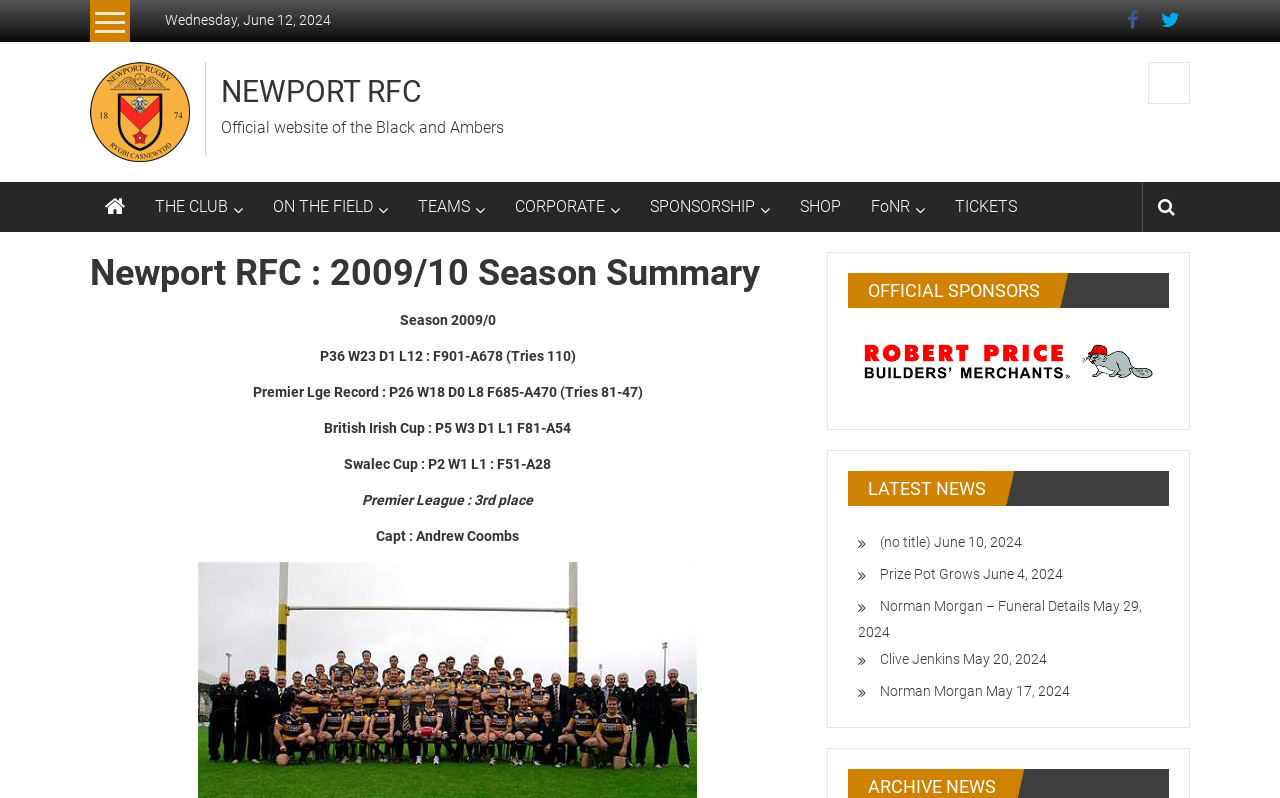Determine the bounding box coordinates for the UI element described. Format the coordinates as (top-left x, top-left y, bottom-right x, bottom-right y) and ensure all values are between 0 and 1. Element description: NEWPORT RFC

[0.173, 0.093, 0.33, 0.137]